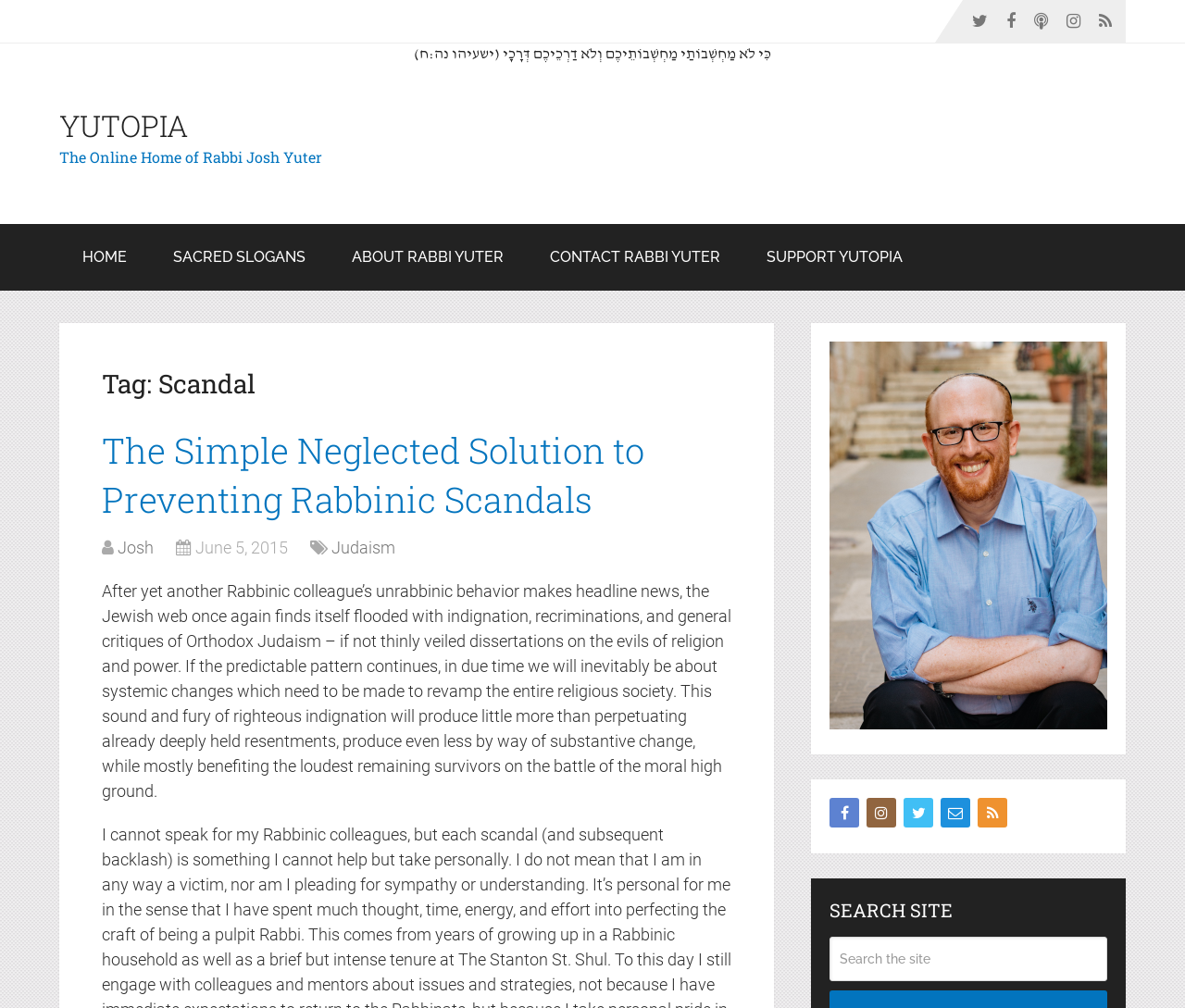Identify the bounding box coordinates for the UI element mentioned here: "Support YUTOPIA". Provide the coordinates as four float values between 0 and 1, i.e., [left, top, right, bottom].

[0.627, 0.223, 0.781, 0.289]